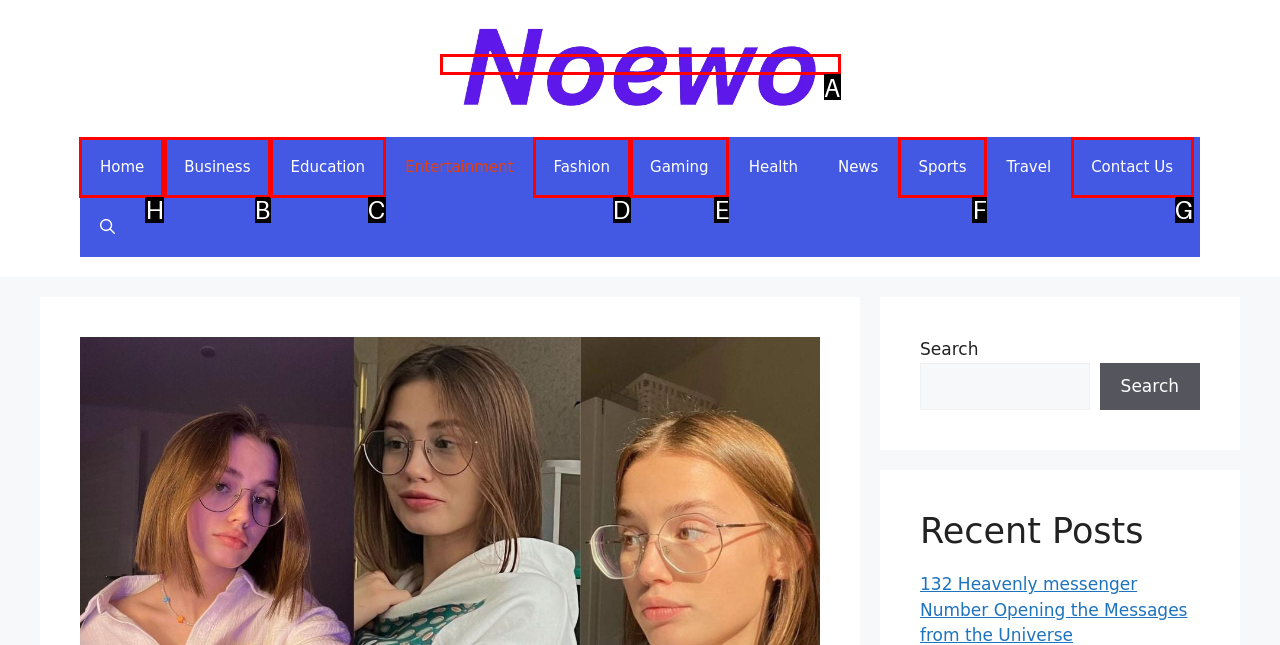To complete the instruction: Go to the Home page, which HTML element should be clicked?
Respond with the option's letter from the provided choices.

H